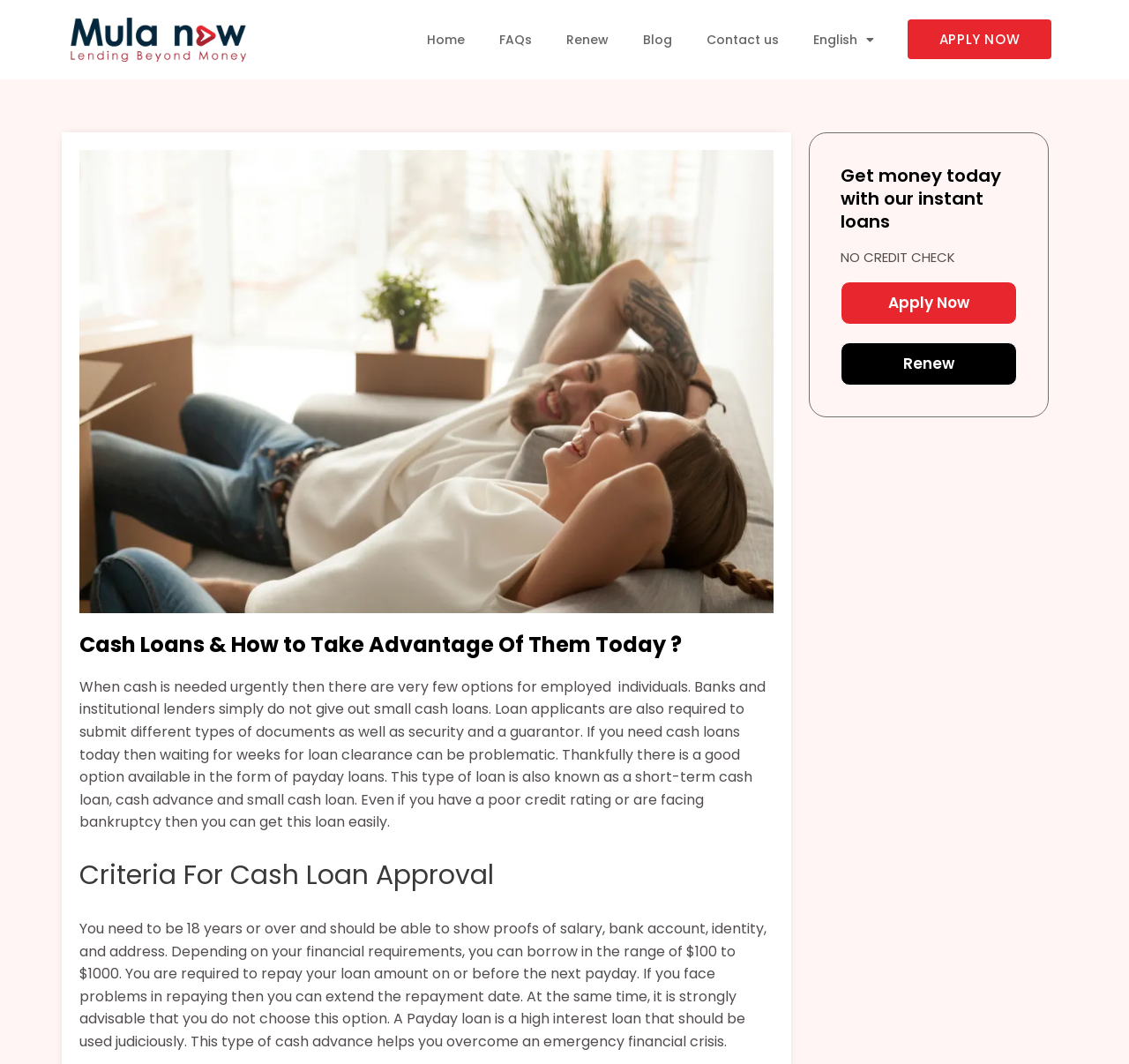Bounding box coordinates are specified in the format (top-left x, top-left y, bottom-right x, bottom-right y). All values are floating point numbers bounded between 0 and 1. Please provide the bounding box coordinate of the region this sentence describes: Renew

[0.744, 0.321, 0.901, 0.362]